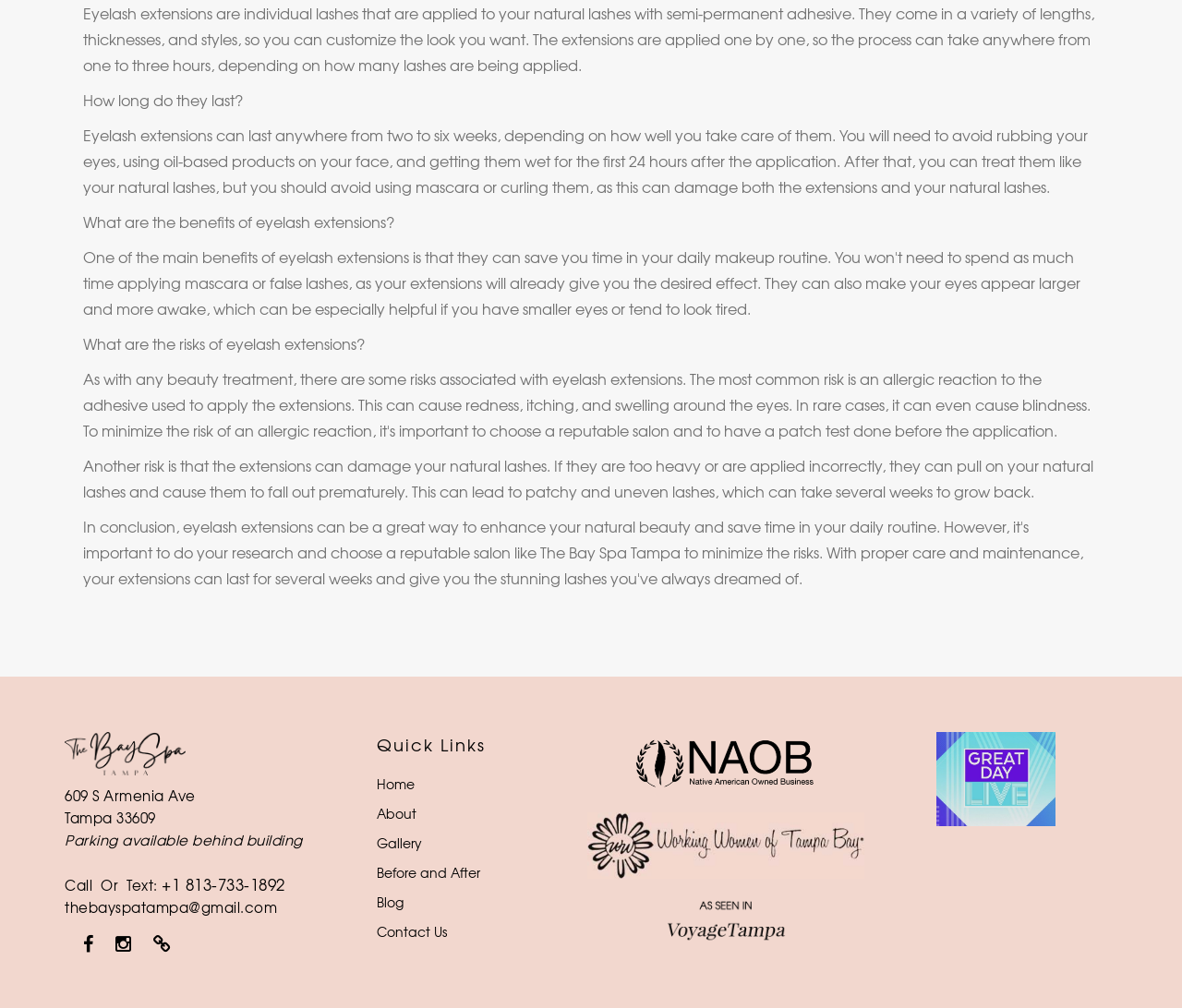Please specify the bounding box coordinates of the element that should be clicked to execute the given instruction: 'Send an email to thebayspatampa@gmail.com'. Ensure the coordinates are four float numbers between 0 and 1, expressed as [left, top, right, bottom].

[0.055, 0.89, 0.234, 0.91]